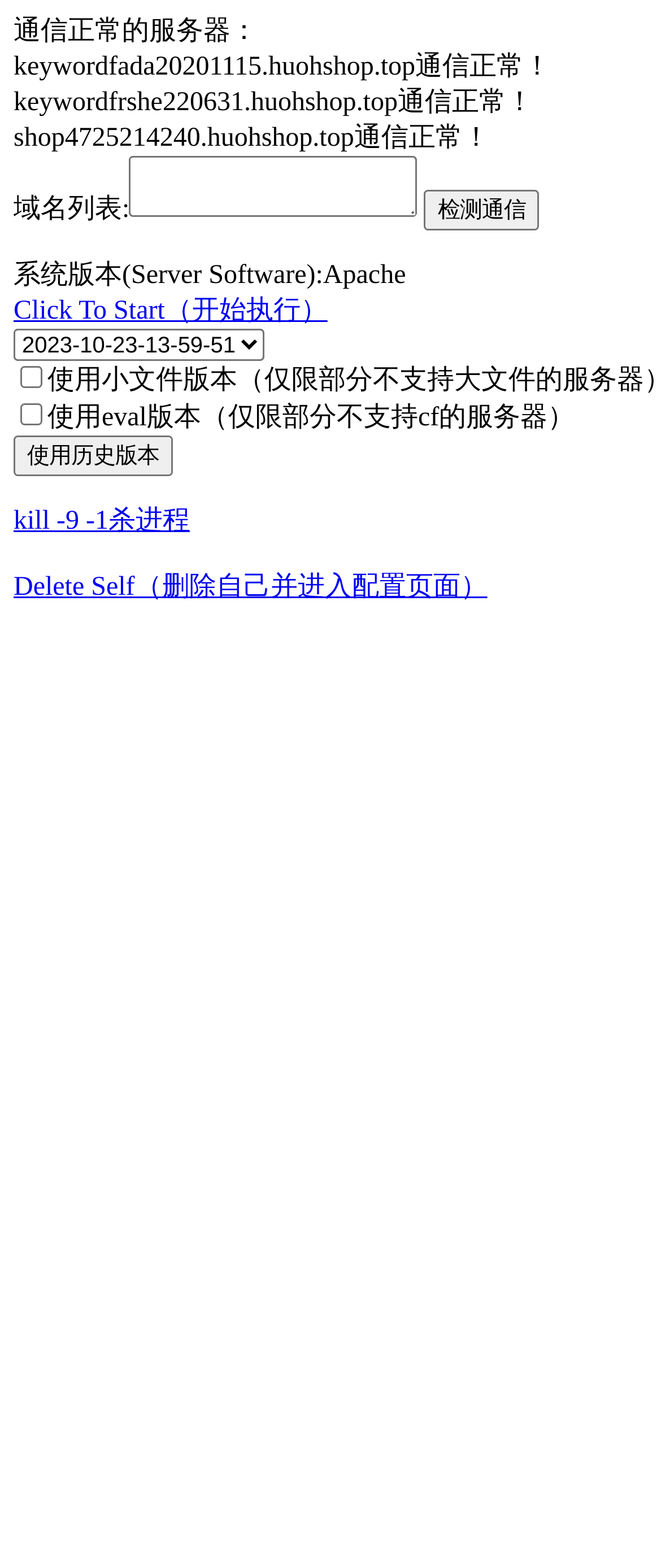Respond to the question below with a single word or phrase: How many servers are listed?

3